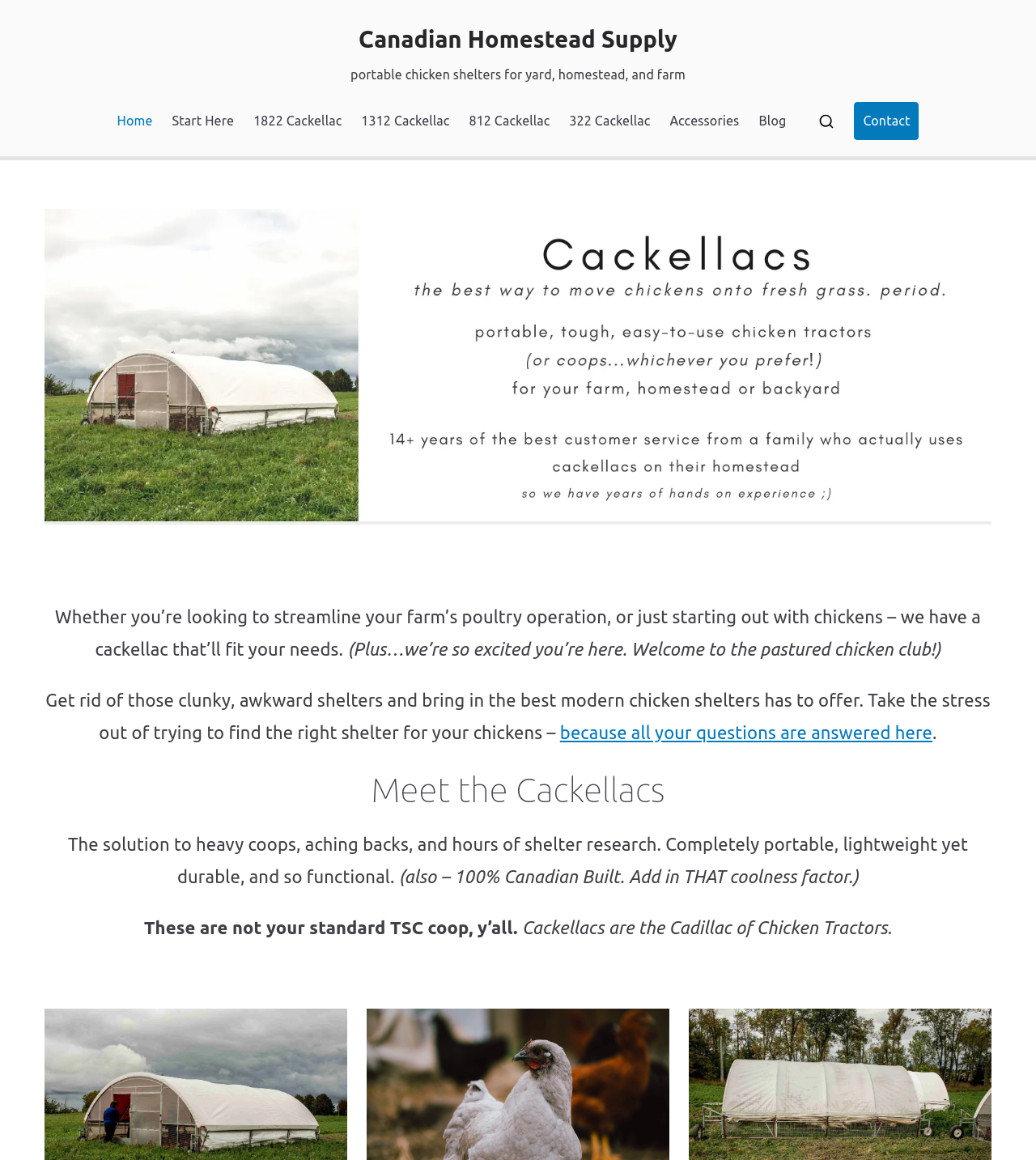Provide the bounding box coordinates of the HTML element described by the text: "812 Cackellac". The coordinates should be in the format [left, top, right, bottom] with values between 0 and 1.

[0.453, 0.094, 0.531, 0.115]